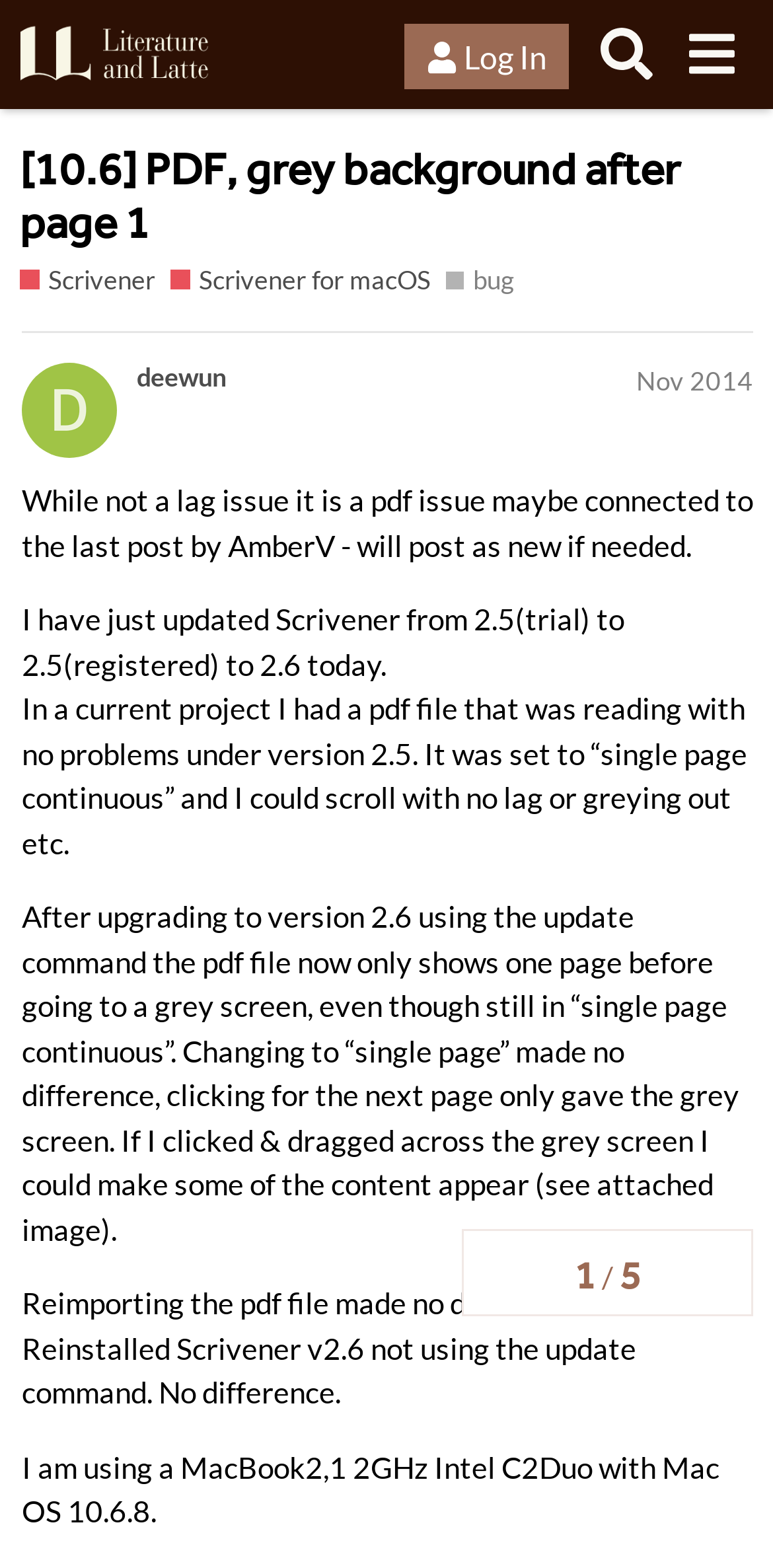Please provide the bounding box coordinates for the element that needs to be clicked to perform the following instruction: "View the topic progress". The coordinates should be given as four float numbers between 0 and 1, i.e., [left, top, right, bottom].

[0.597, 0.784, 0.974, 0.839]